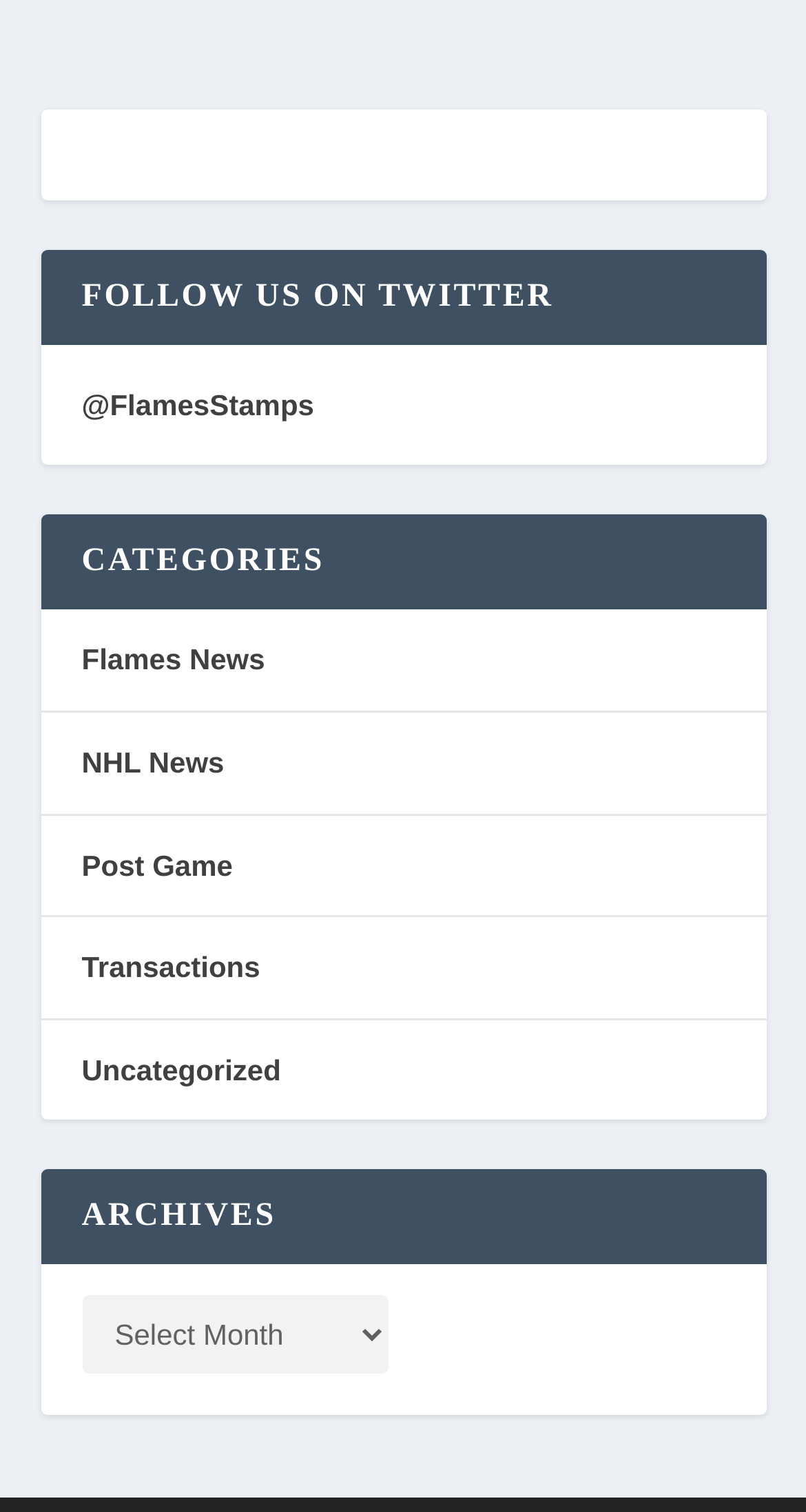Based on the visual content of the image, answer the question thoroughly: How many links are under the 'CATEGORIES' heading?

The webpage has a heading 'CATEGORIES' followed by five links: 'Flames News', 'NHL News', 'Post Game', 'Transactions', and 'Uncategorized', indicating that there are five links under the 'CATEGORIES' heading.